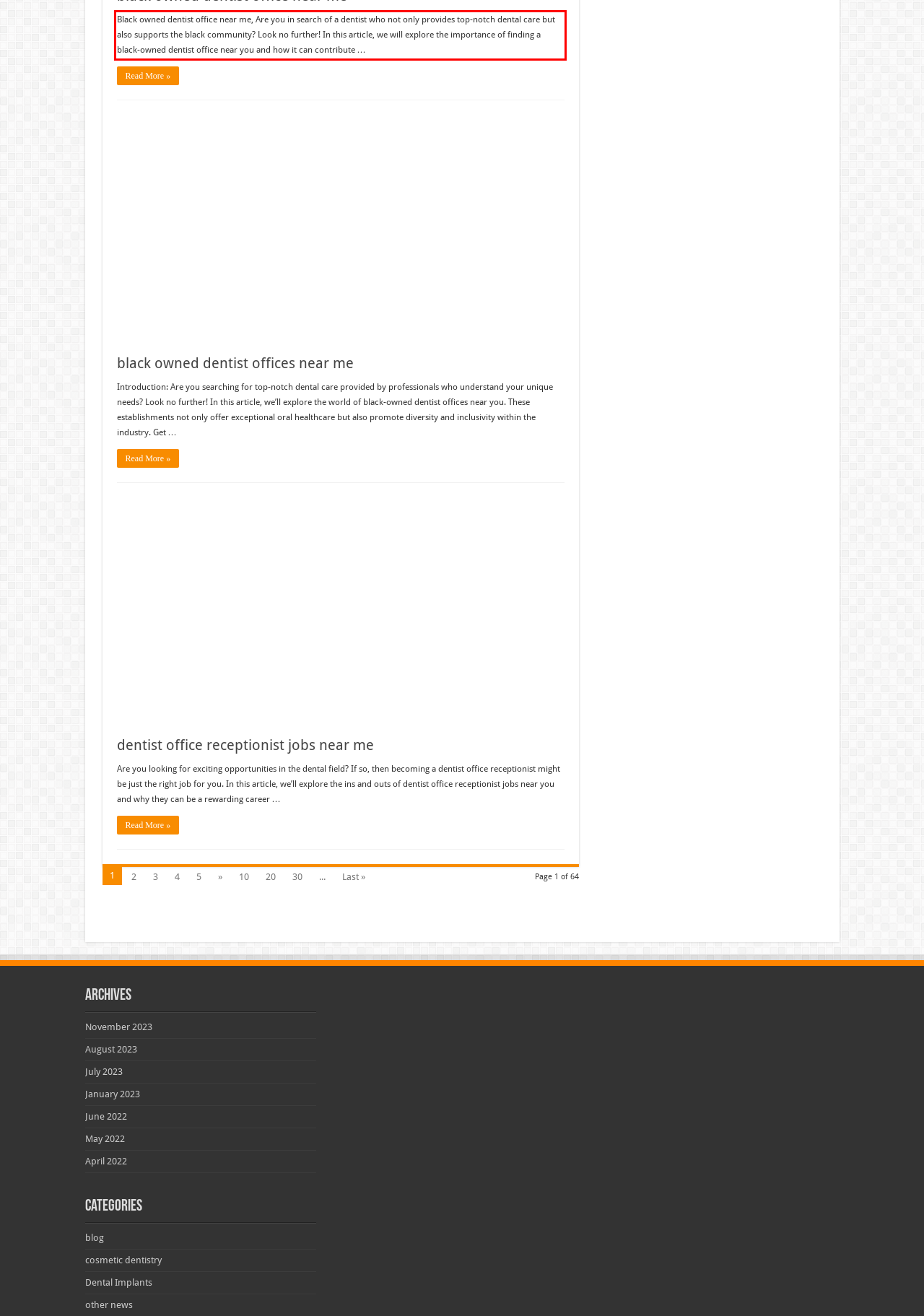Please identify and extract the text from the UI element that is surrounded by a red bounding box in the provided webpage screenshot.

Black owned dentist office near me, Are you in search of a dentist who not only provides top-notch dental care but also supports the black community? Look no further! In this article, we will explore the importance of finding a black-owned dentist office near you and how it can contribute …